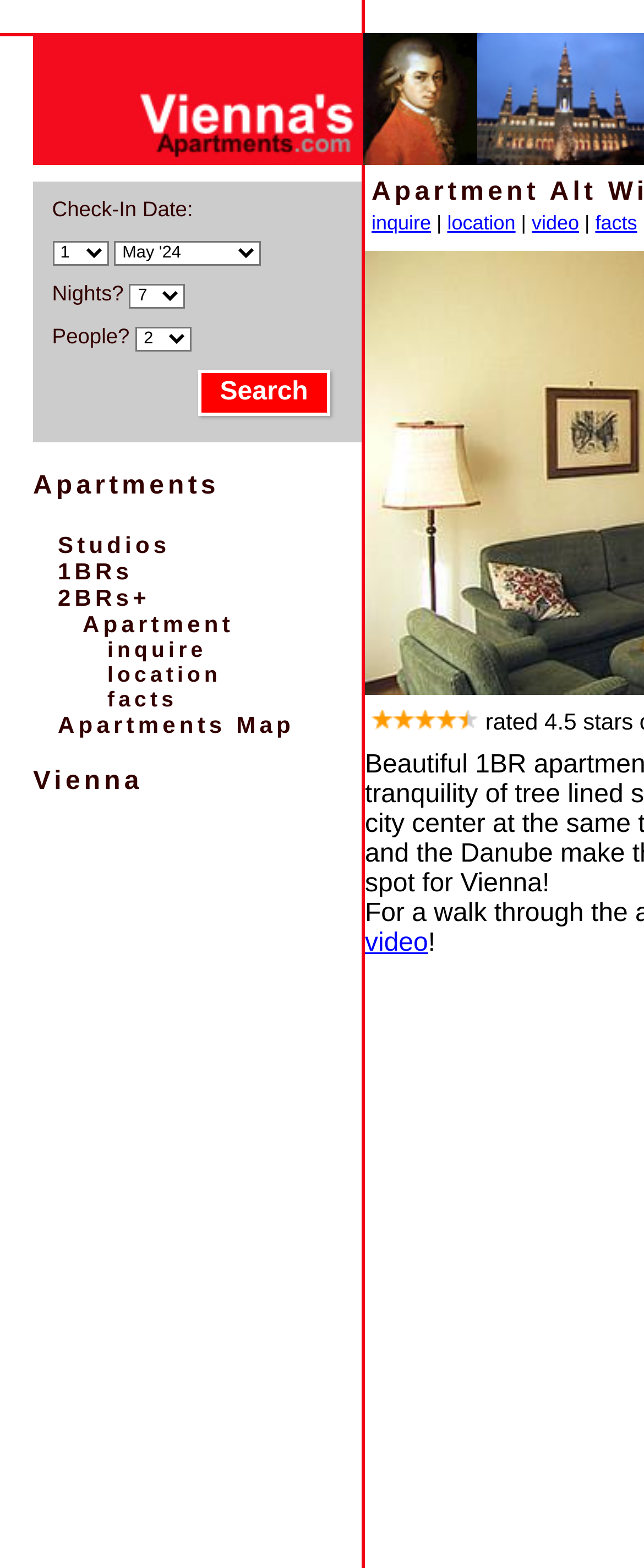Summarize the webpage comprehensively, mentioning all visible components.

This webpage is about an apartment rental service, specifically showcasing a 1-bedroom apartment in a great location. At the top, there is a heading "Apartment Alt Wien" which is the title of the webpage. Below the title, there is a section for searching apartments, which includes fields for selecting check-in date, number of nights, and number of people, along with a "Search" button.

To the right of the search section, there are links to different types of apartments, including "Apartments", "Studios", "1BRs", and "2BRs+". Below these links, there are more links to specific apartment details, such as "Apartment", "inquire", "location", and "facts".

On the left side of the page, there is a menu with links to "Vienna's Apartments", "Apartments Map", and "Vienna". The "Vienna's Apartments" link has an associated image. There is also an image of Amadeus Mozart on the top-right corner of the page.

Further down, there is a section with a 4.5-star rating image, accompanied by an exclamation mark. Below this section, there are links to "inquire", "location", "video", and "facts", separated by vertical lines.